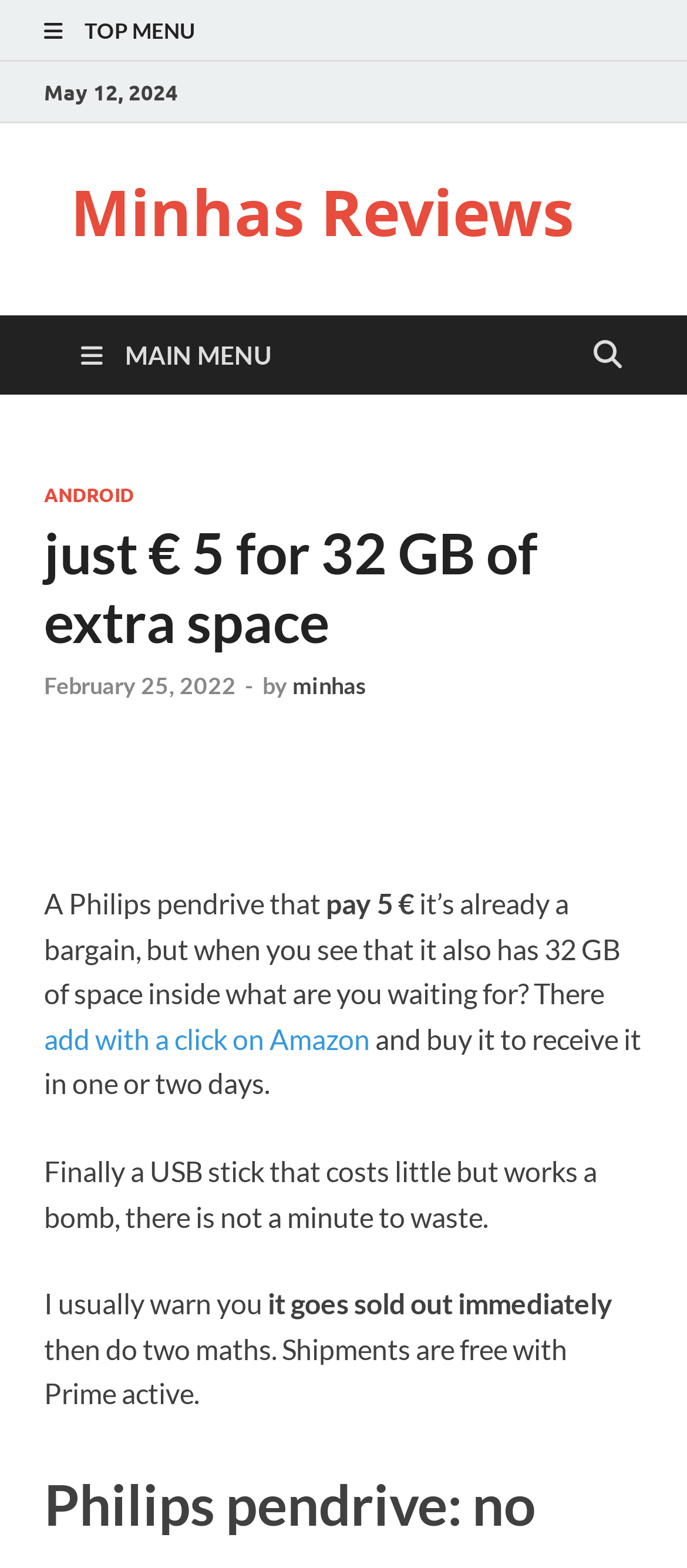How much storage space does the pendrive have?
Using the image as a reference, answer the question with a short word or phrase.

32 GB